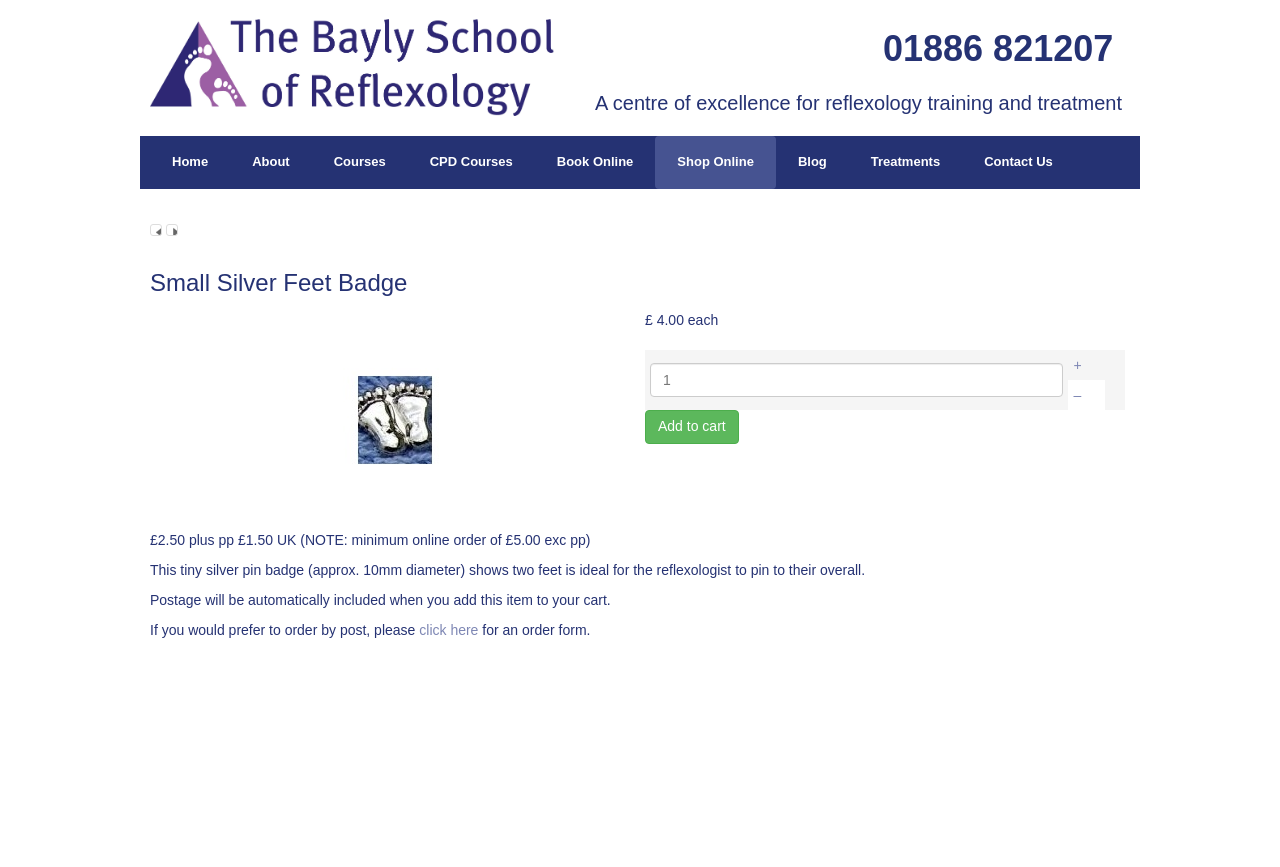Based on the description "parent_node: 01886 821207", find the bounding box of the specified UI element.

[0.117, 0.016, 0.434, 0.134]